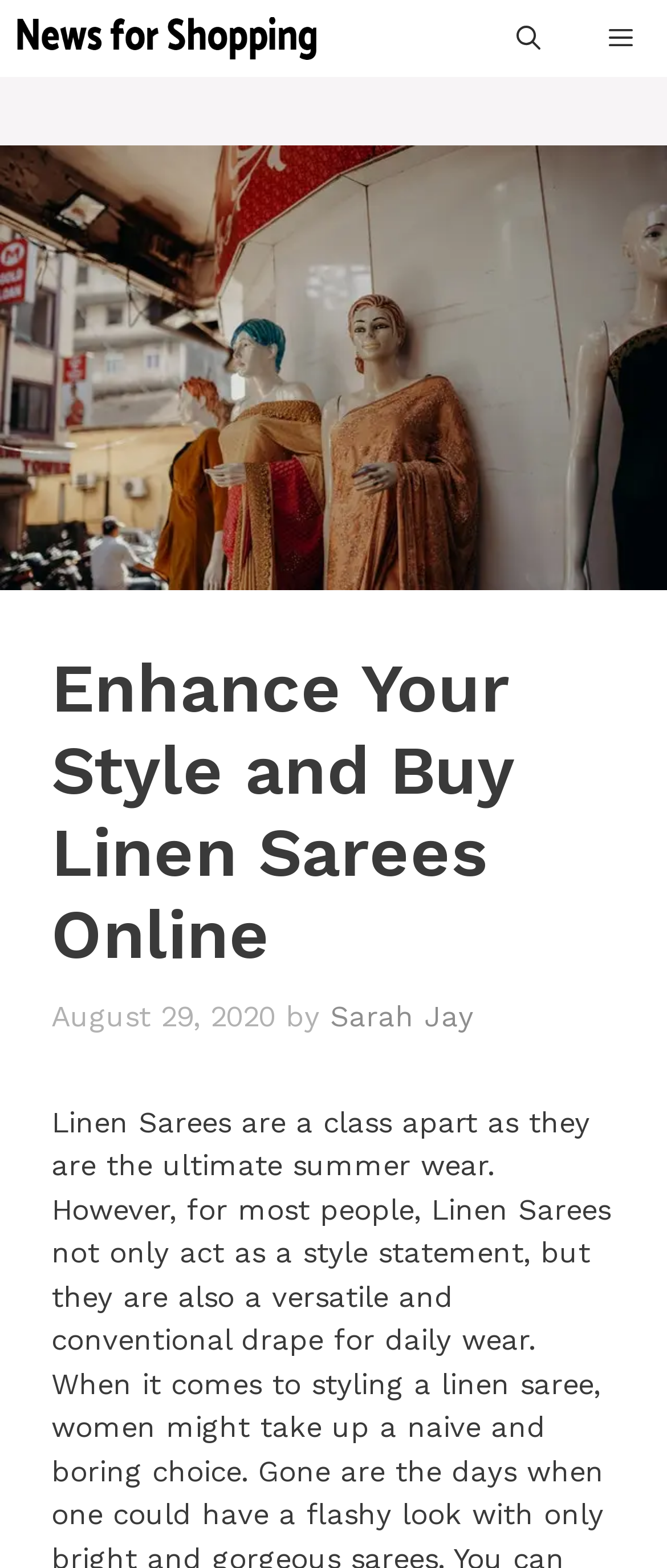What type of product is featured on the website?
Using the details from the image, give an elaborate explanation to answer the question.

I found the type of product featured on the website by looking at the image element in the header section, which is 'Linen Sarees Online'.